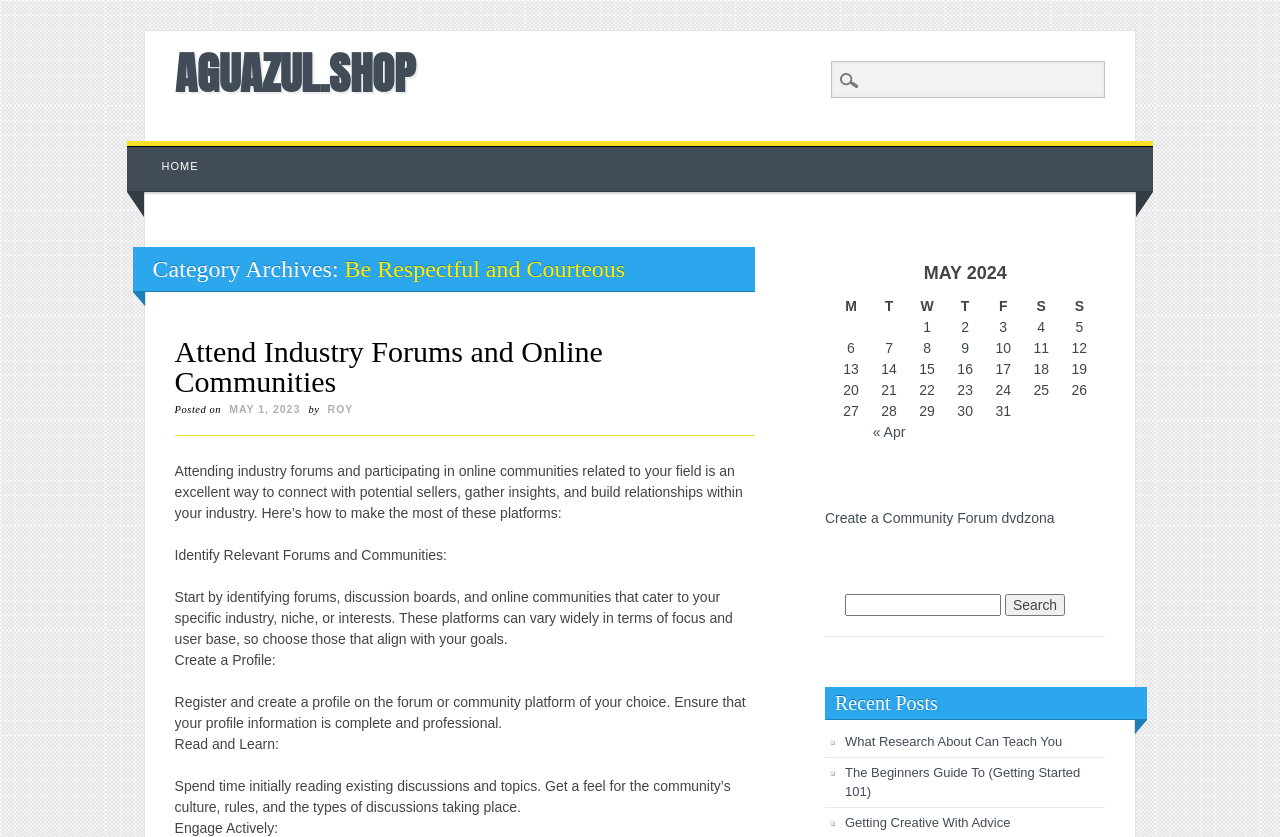Using the element description provided, determine the bounding box coordinates in the format (top-left x, top-left y, bottom-right x, bottom-right y). Ensure that all values are floating point numbers between 0 and 1. Element description: « Apr

[0.682, 0.506, 0.707, 0.525]